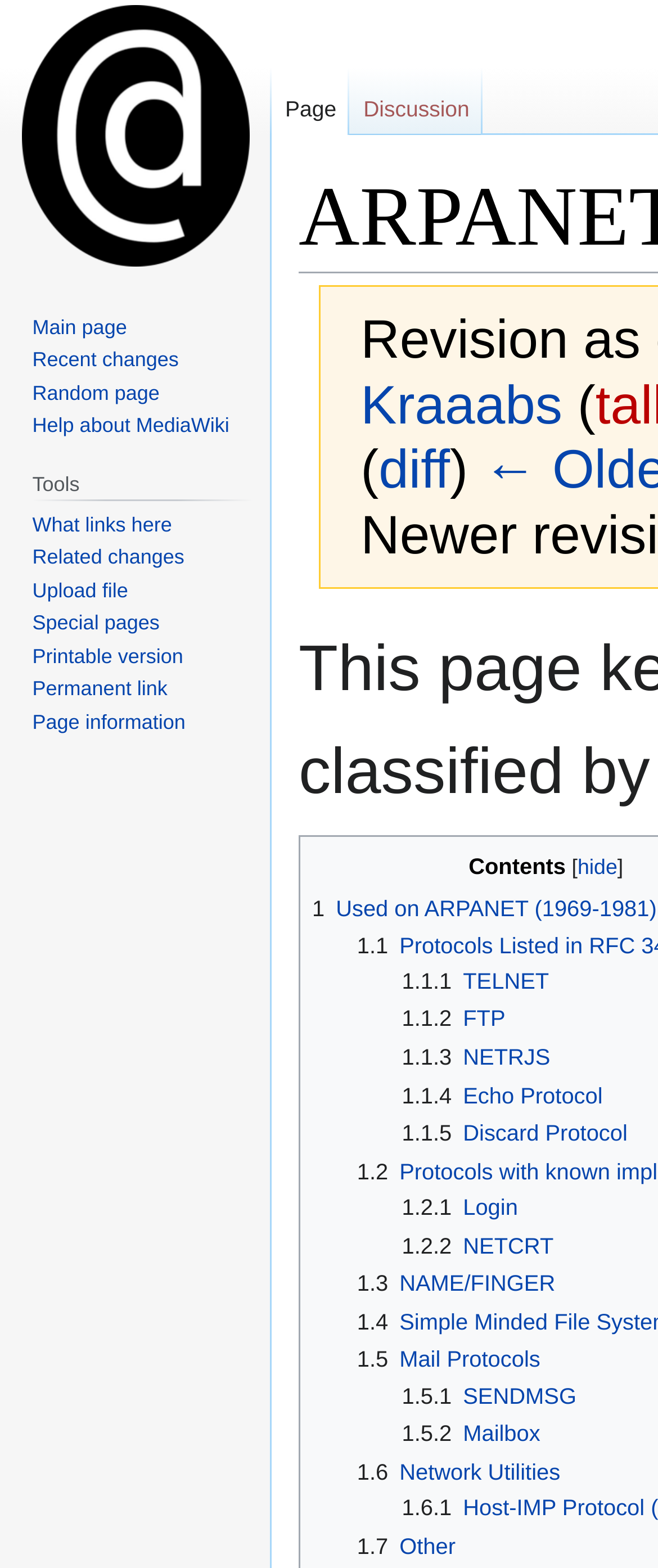Reply to the question with a single word or phrase:
How many navigation sections are there on the webpage?

3